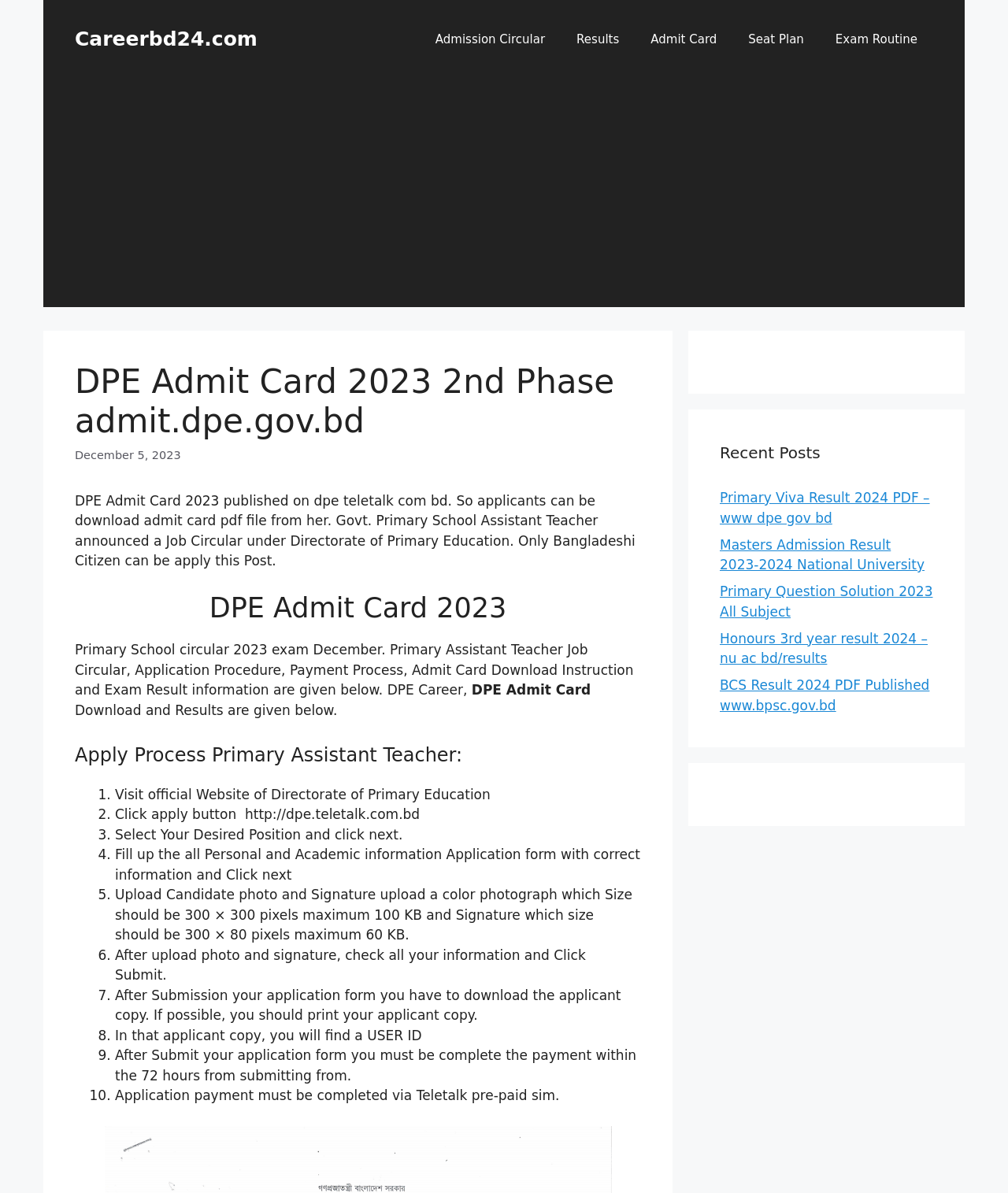Please determine the bounding box coordinates for the UI element described here. Use the format (top-left x, top-left y, bottom-right x, bottom-right y) with values bounded between 0 and 1: Careerbd24.com

[0.074, 0.023, 0.255, 0.042]